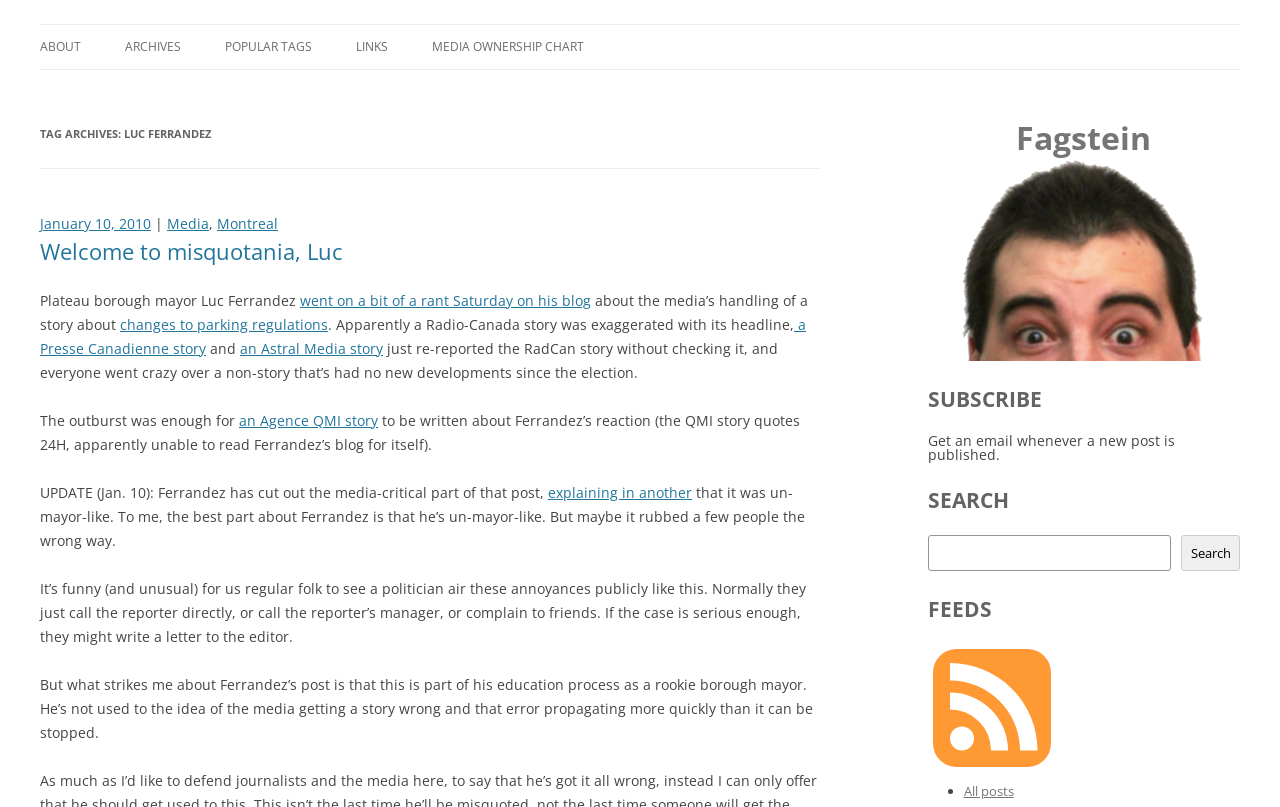What is the topic of the blog post?
Look at the image and answer the question with a single word or phrase.

Luc Ferrandez